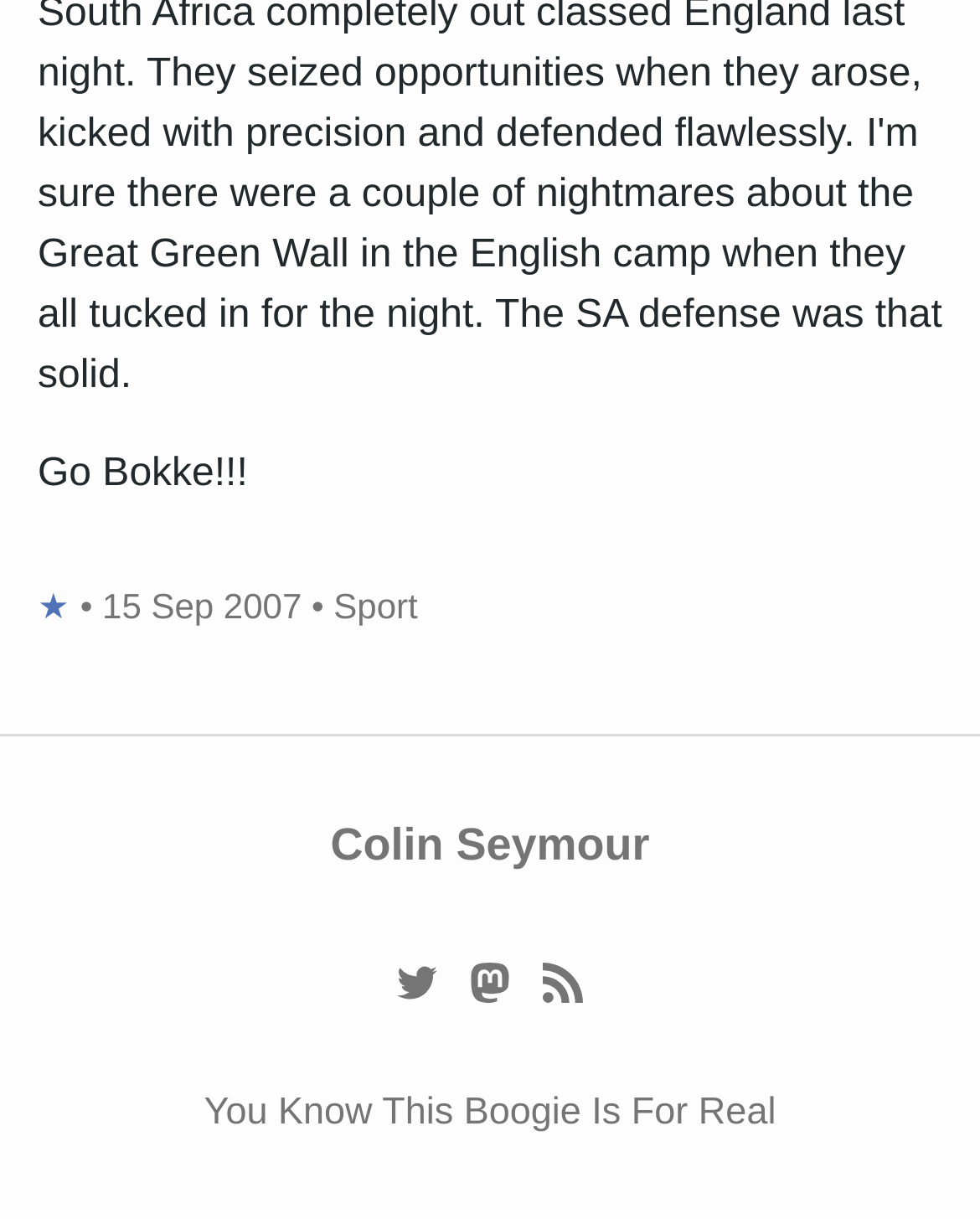Given the description "★", provide the bounding box coordinates of the corresponding UI element.

[0.038, 0.48, 0.072, 0.513]